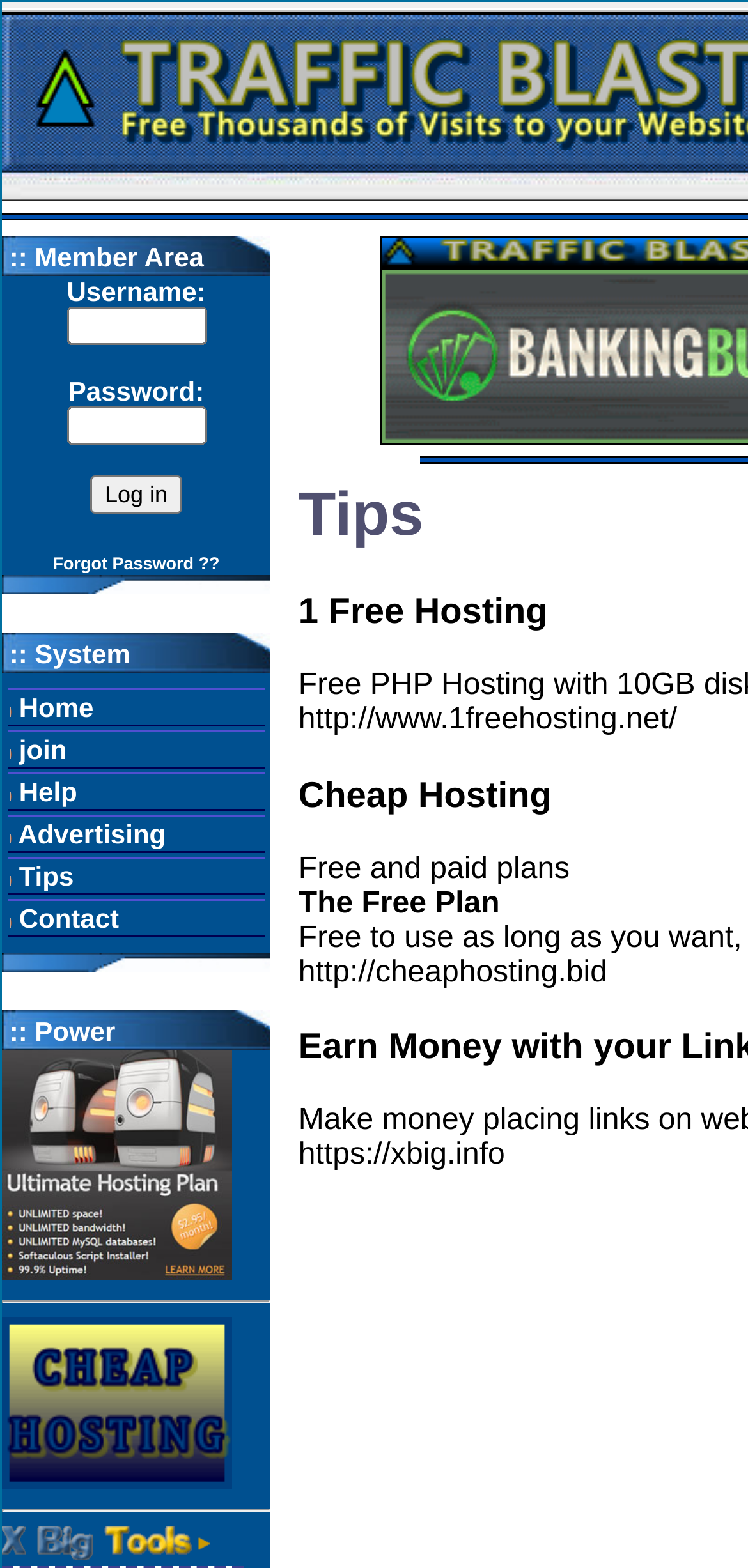Identify and provide the bounding box coordinates of the UI element described: "parent_node: Username: name="senha"". The coordinates should be formatted as [left, top, right, bottom], with each number being a float between 0 and 1.

[0.088, 0.259, 0.276, 0.284]